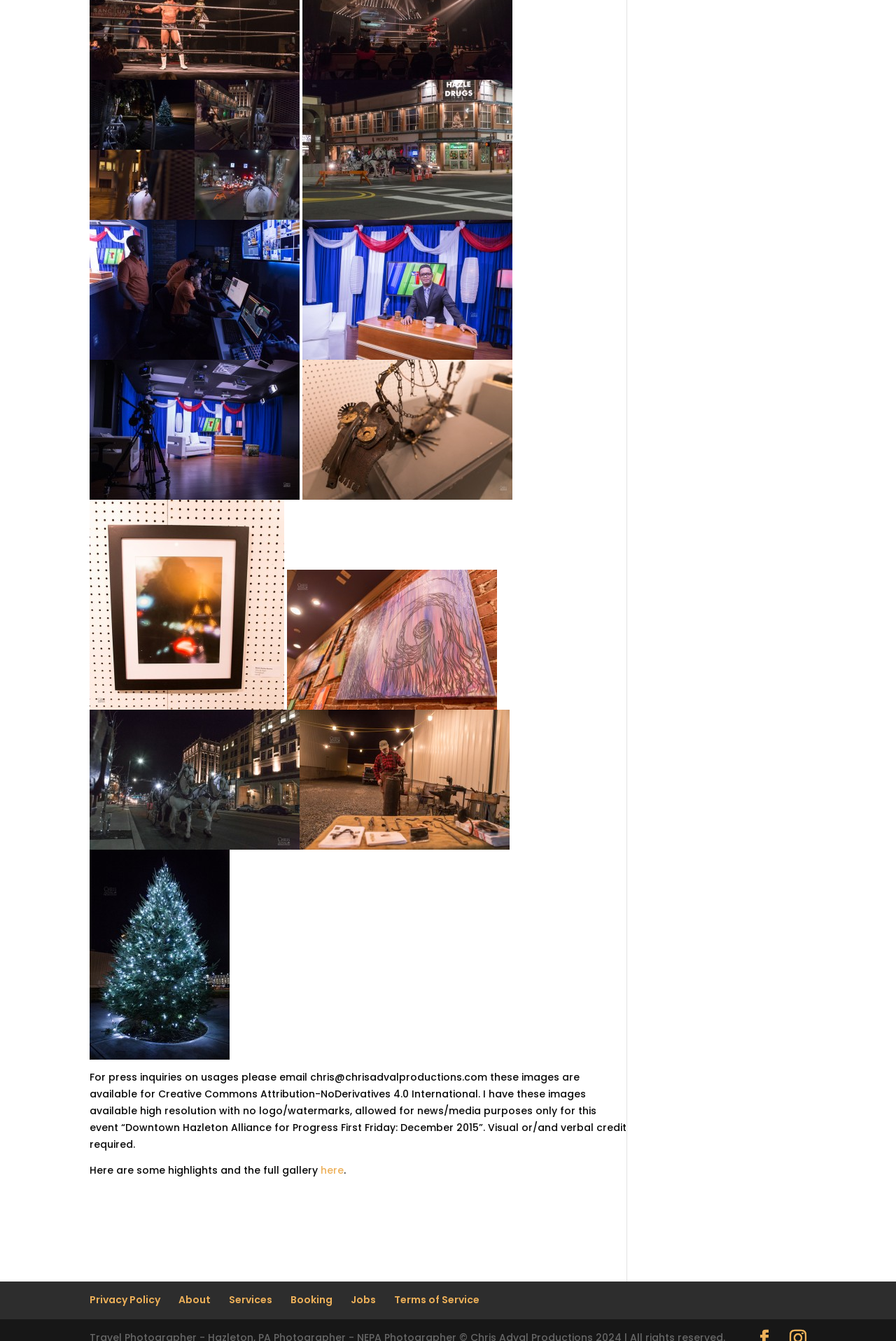What is the purpose of the images on this webpage?
Craft a detailed and extensive response to the question.

The images on this webpage are available for press inquiries, specifically for news and media purposes only, and require visual or verbal credit.